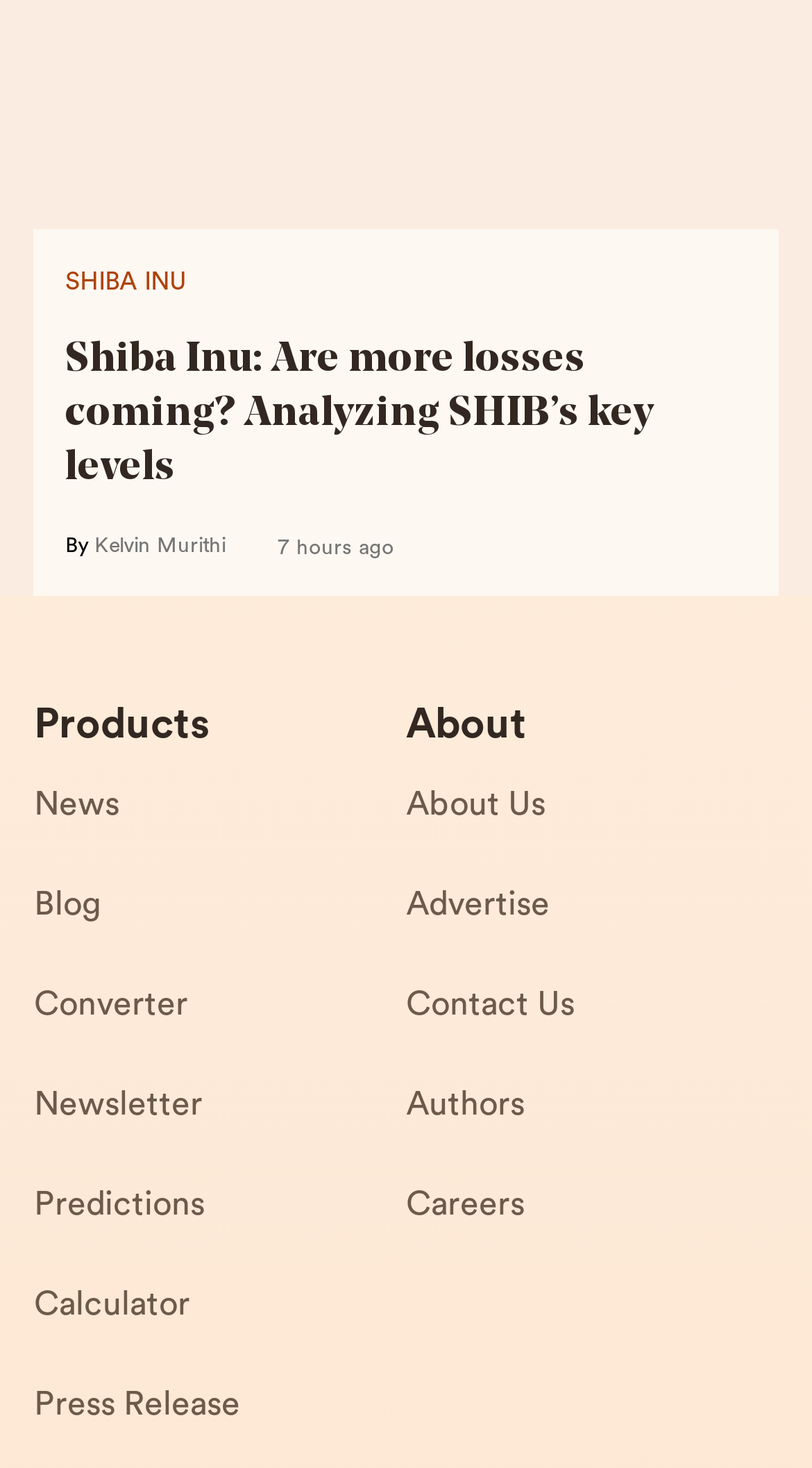Find the bounding box coordinates for the element that must be clicked to complete the instruction: "Read the article about Shiba Inu". The coordinates should be four float numbers between 0 and 1, indicated as [left, top, right, bottom].

[0.042, 0.124, 0.958, 0.152]